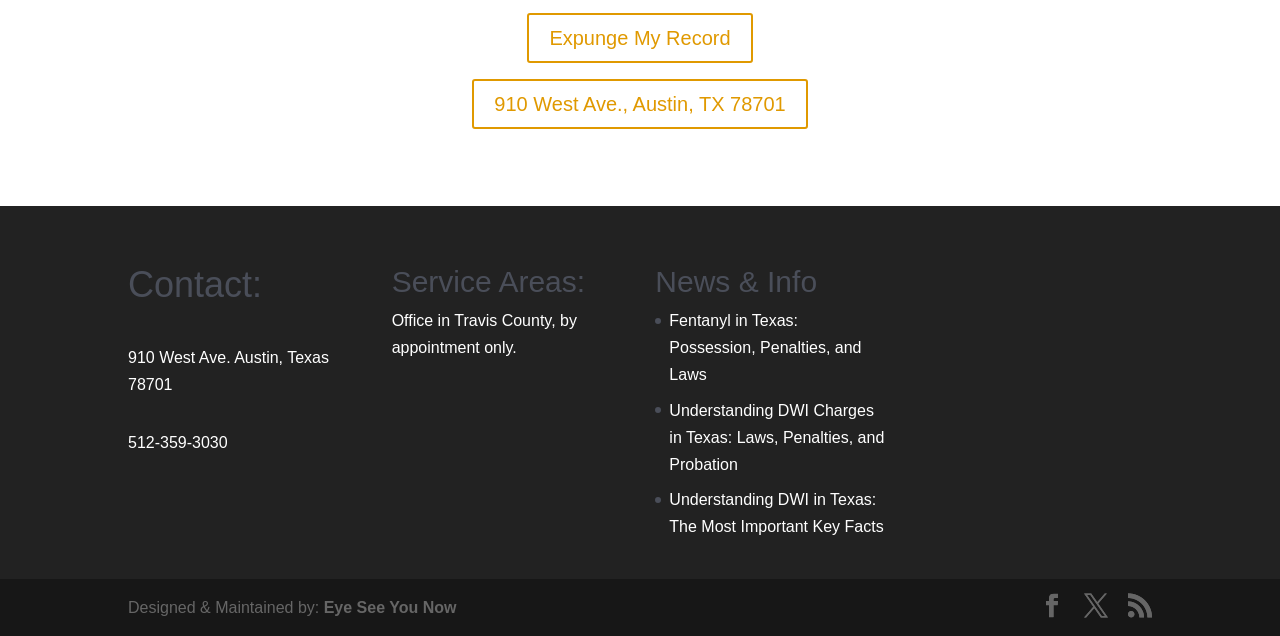What is the service area of the office?
Using the image, provide a detailed and thorough answer to the question.

The service area of the office can be found in the 'Service Areas:' section, which is indicated by the heading element with the text 'Service Areas:'. The service area is provided as a static text element with the text 'Office in Travis County, by appointment only'.